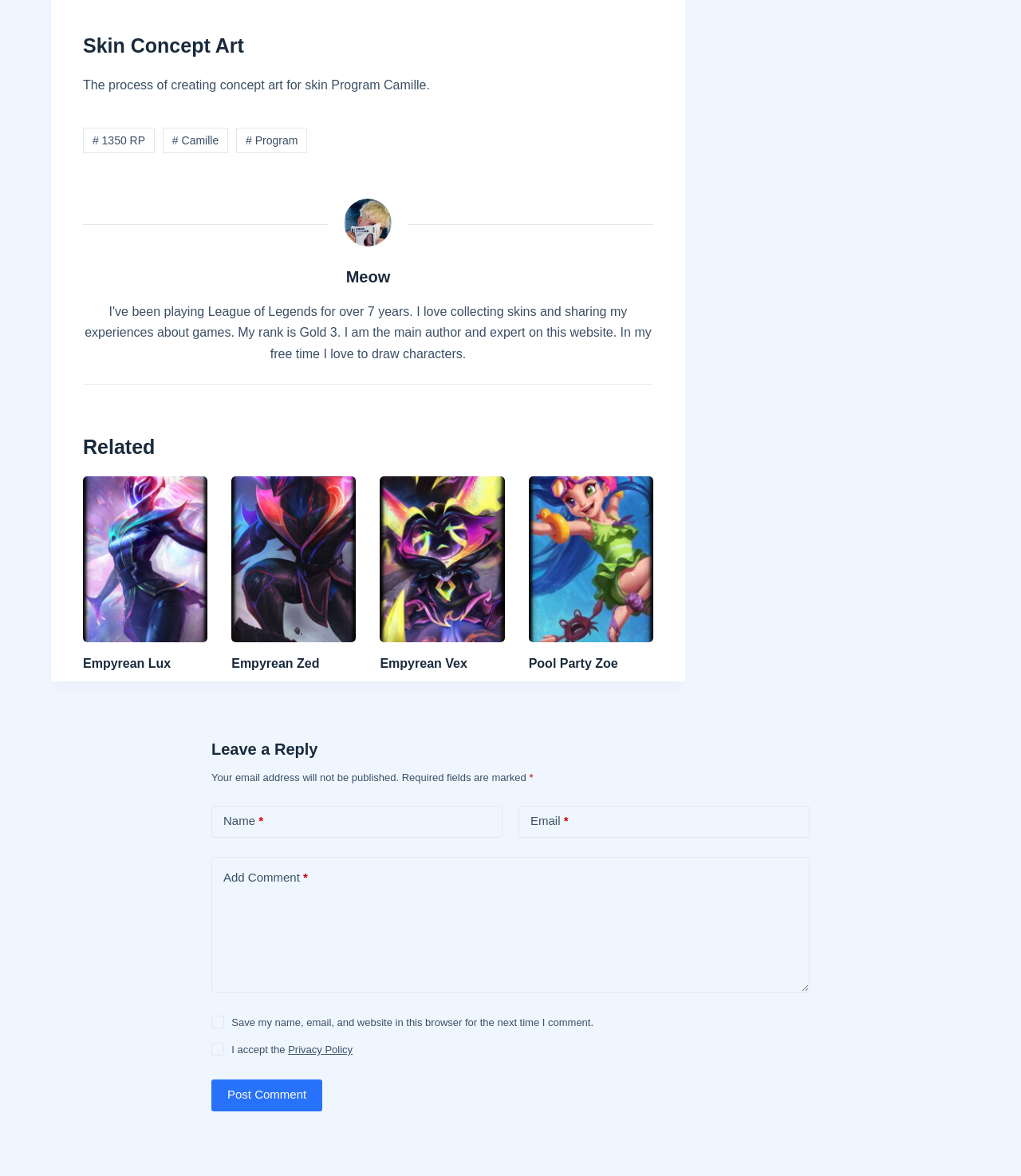Extract the bounding box coordinates for the HTML element that matches this description: "Two Containers Mixing Puzzle". The coordinates should be four float numbers between 0 and 1, i.e., [left, top, right, bottom].

None